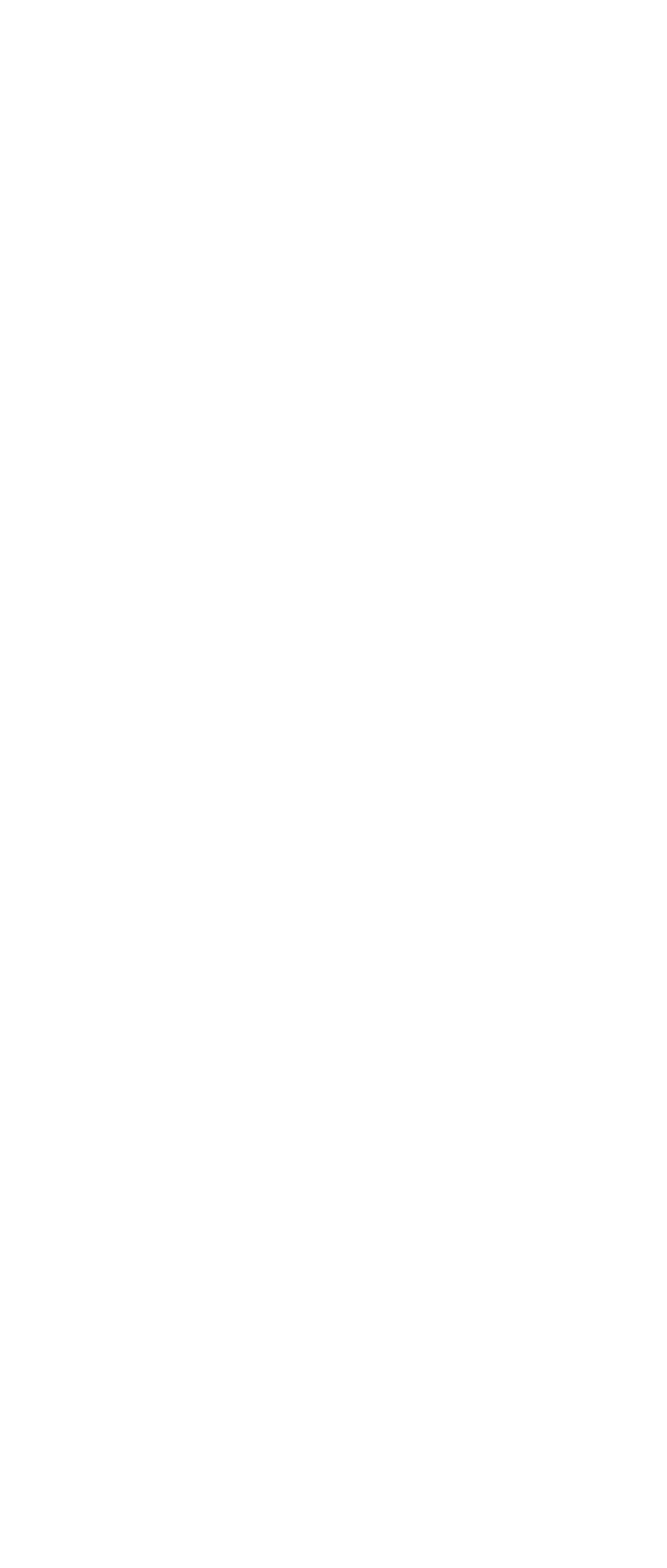Answer the question in a single word or phrase:
How many links are on the webpage?

40